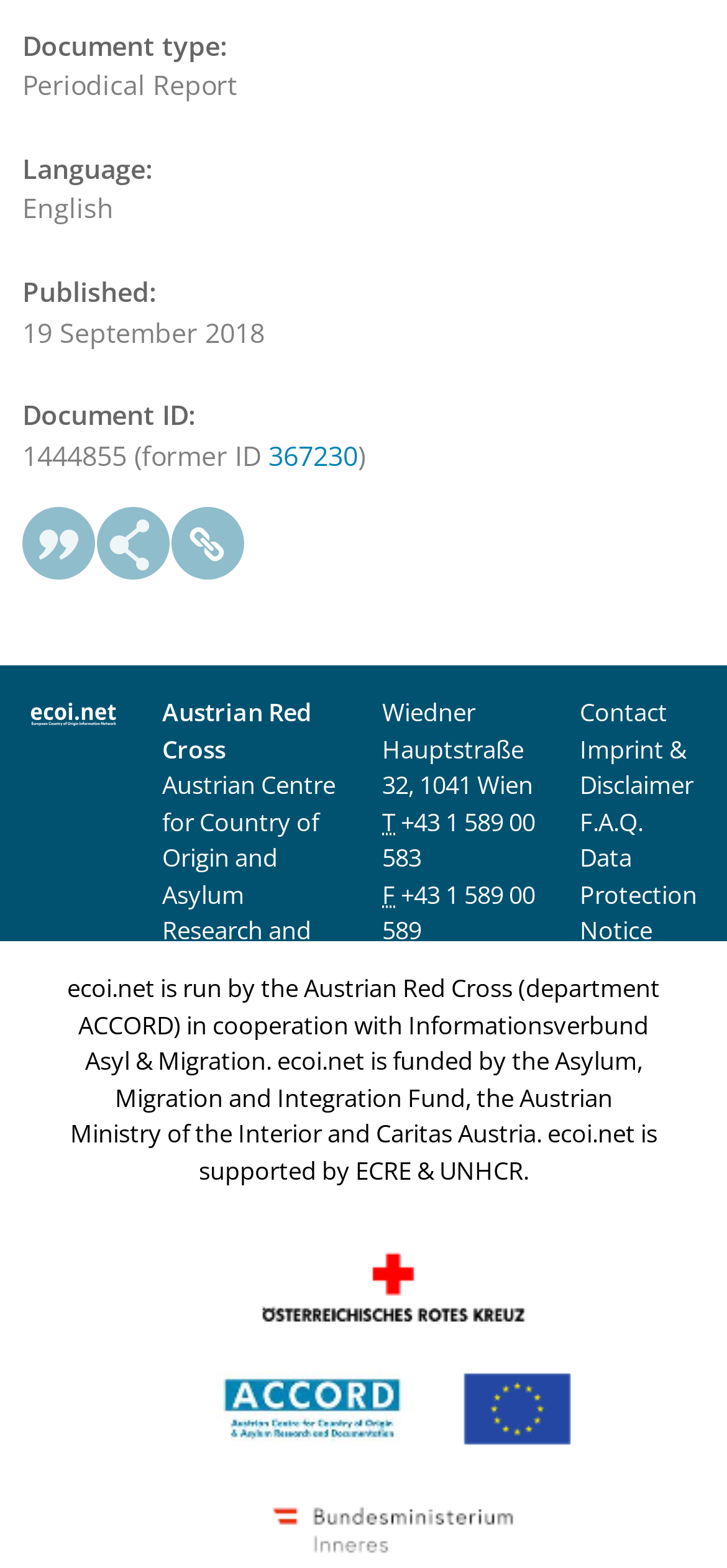Identify the bounding box coordinates of the region that should be clicked to execute the following instruction: "Click on the 'Home' link".

None